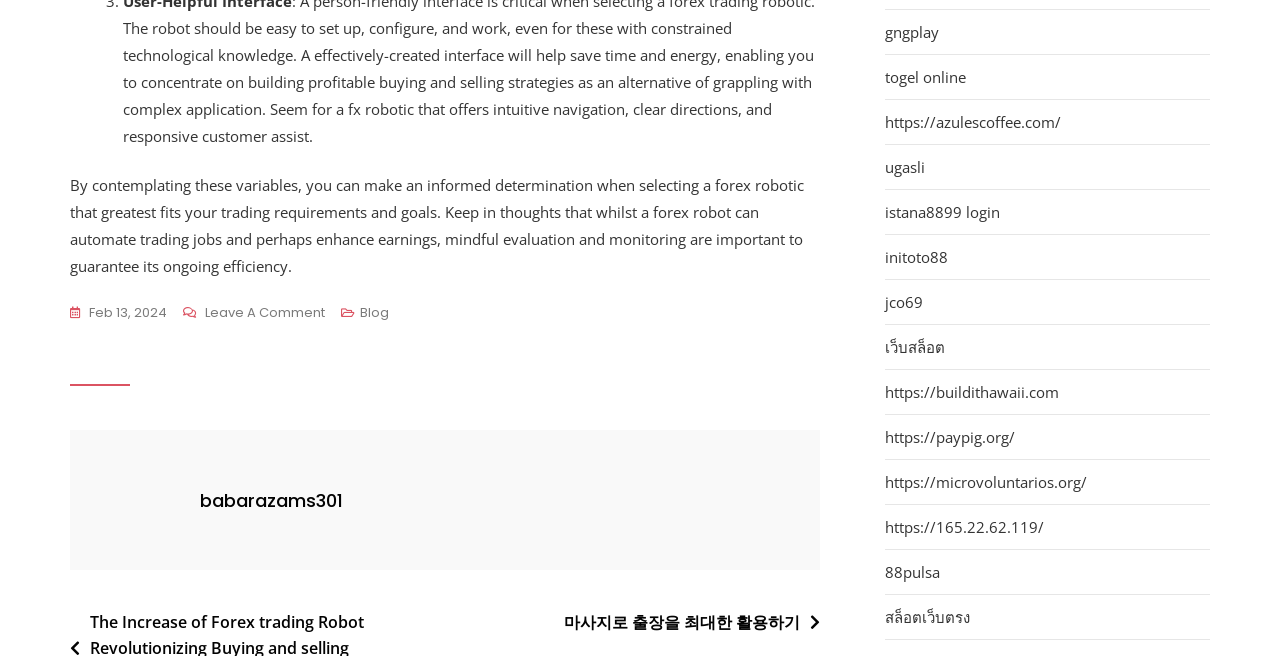Please determine the bounding box coordinates of the element's region to click in order to carry out the following instruction: "Check the date of the post". The coordinates should be four float numbers between 0 and 1, i.e., [left, top, right, bottom].

[0.055, 0.458, 0.13, 0.497]